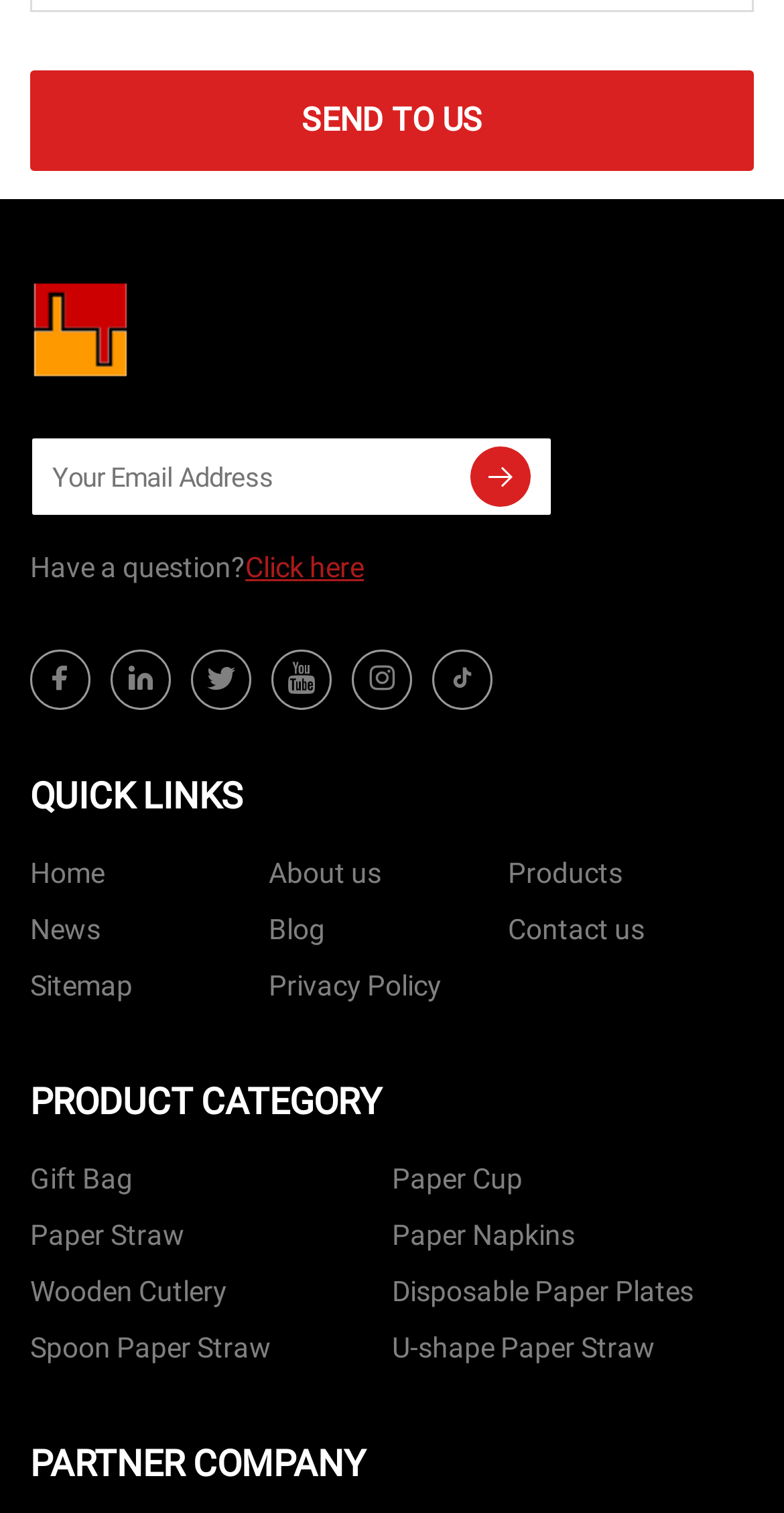Use a single word or phrase to respond to the question:
How many social media links are there?

6